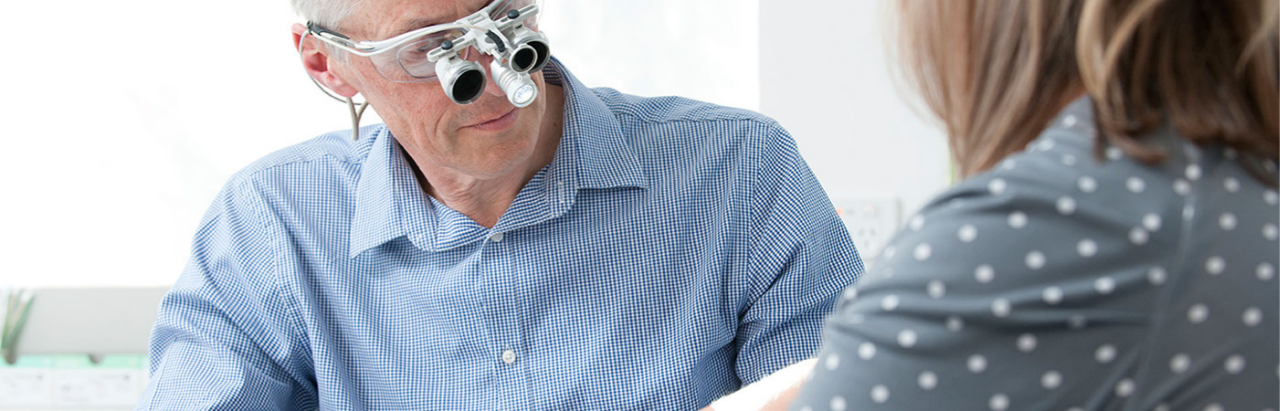What type of glasses is the practitioner wearing?
Answer with a single word or phrase, using the screenshot for reference.

magnification glasses